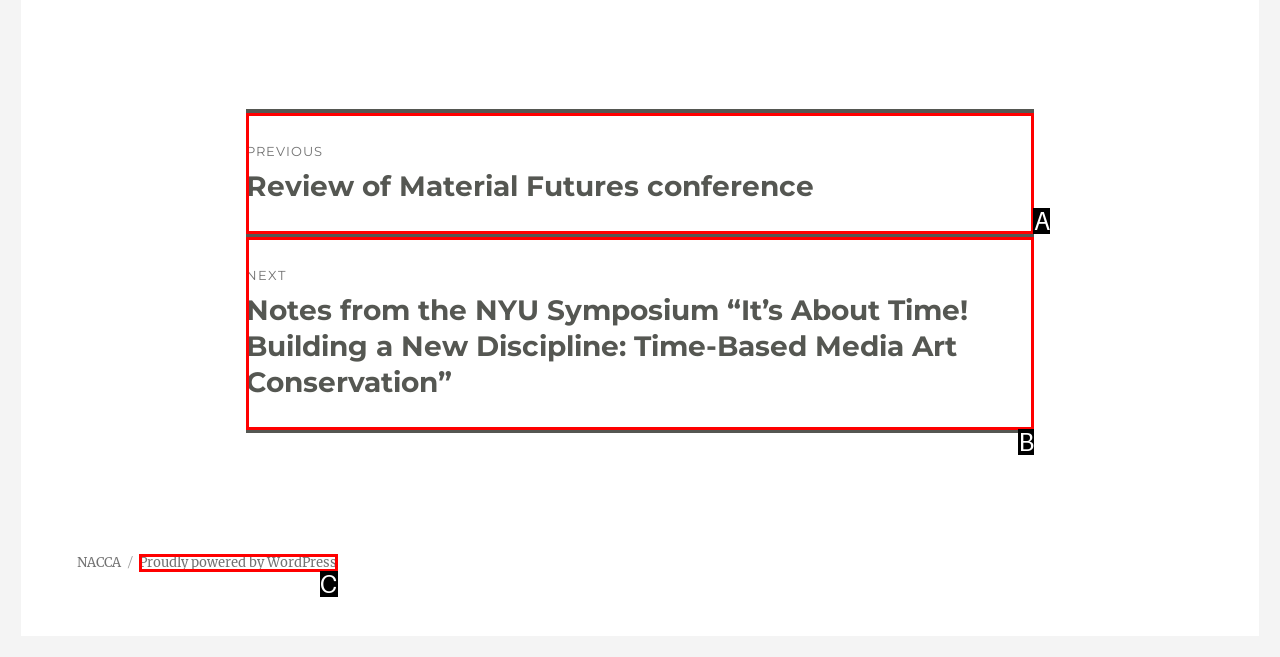Determine which HTML element fits the description: Proudly powered by WordPress. Answer with the letter corresponding to the correct choice.

C